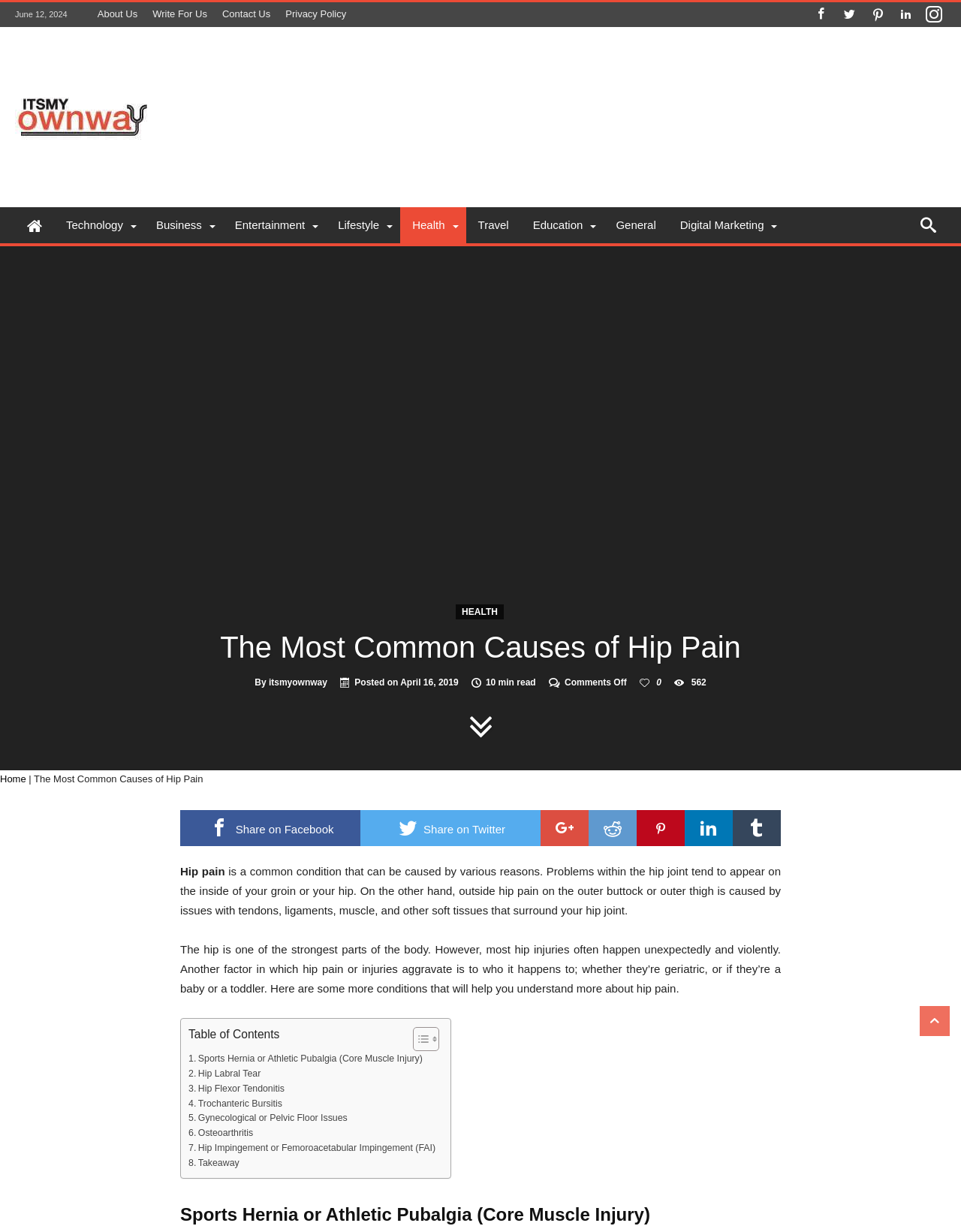Identify and extract the main heading from the webpage.

The Most Common Causes of Hip Pain